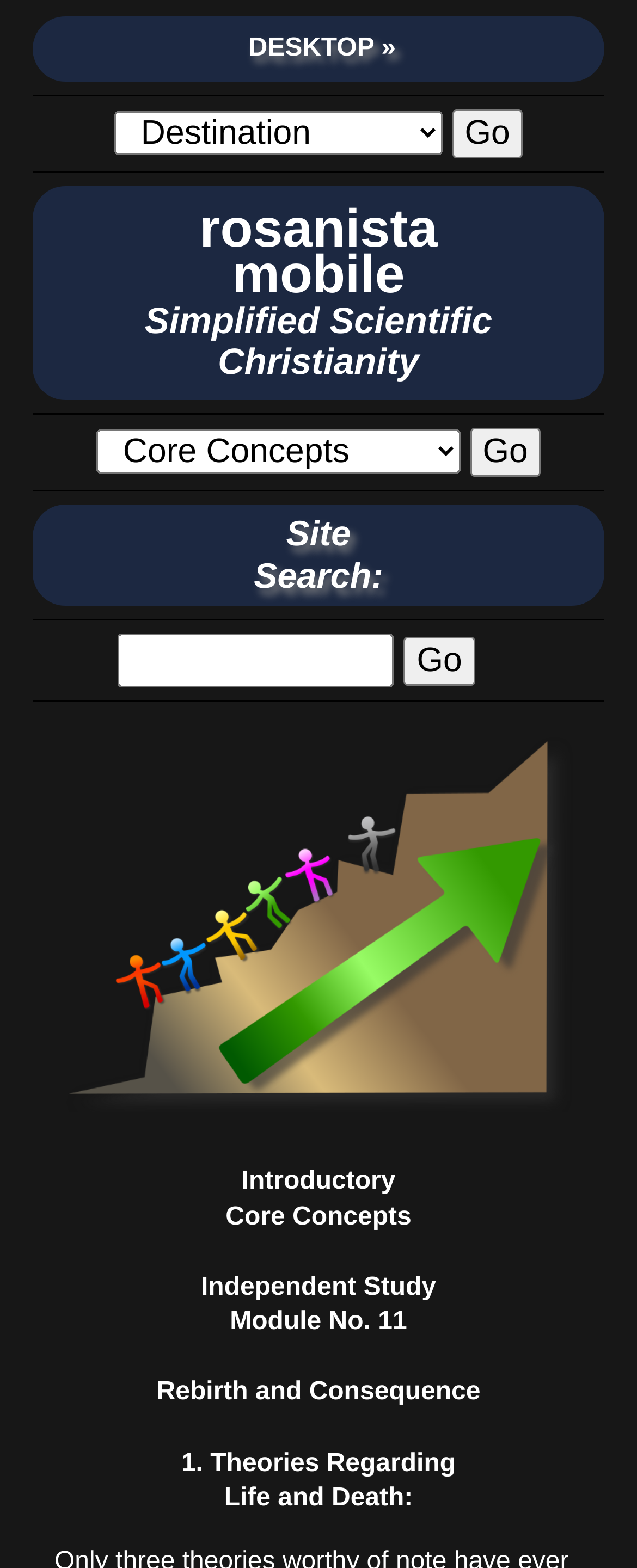Identify the bounding box coordinates of the section to be clicked to complete the task described by the following instruction: "go to desktop site". The coordinates should be four float numbers between 0 and 1, formatted as [left, top, right, bottom].

[0.379, 0.022, 0.621, 0.04]